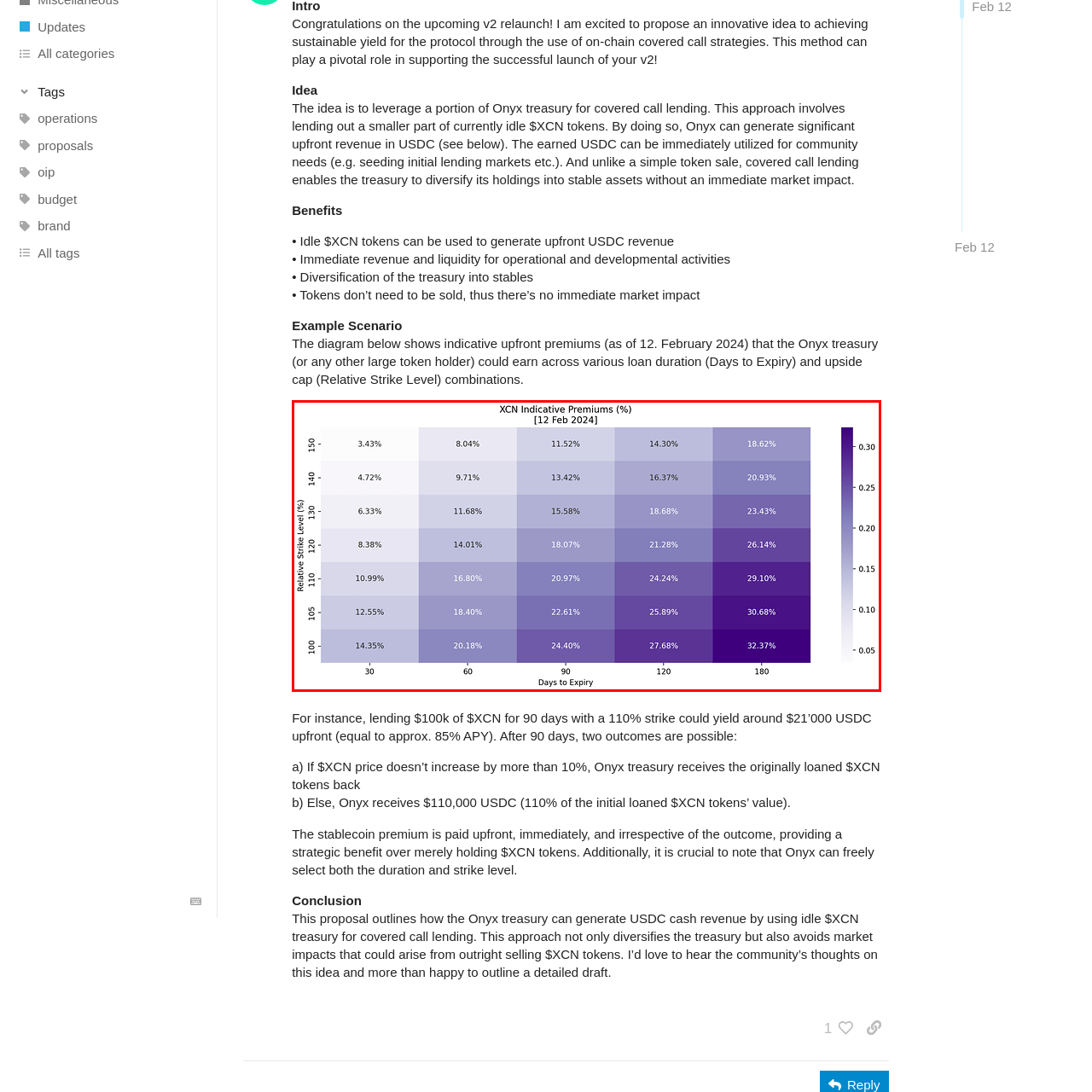Generate a detailed caption for the image that is outlined by the red border.

The image illustrates the "XCN Indicative Premiums (%)" as of February 12, 2024. It presents a color-coded matrix mapping "Relative Strike Levels (%)" against "Days to Expiry." The horizontal axis represents the duration of the contracts in days, ranging from 30 to 180 days, while the vertical axis shows the relative strike levels from 100% to 150%. Each cell in the matrix displays the percentage premium that can be earned based on the combination of these two parameters, enabling a visual assessment of potential revenue from covered call options on $XCN tokens. The gradient of colors indicates the varying premium levels, with darker shades representing higher premiums, such as a striking 32.37% for a 180-day option at a 100% strike level. This visual representation aims to help stakeholders in the Onyx treasury understand the financial implications and strategic opportunities of using idle $XCN tokens for covered call lending.